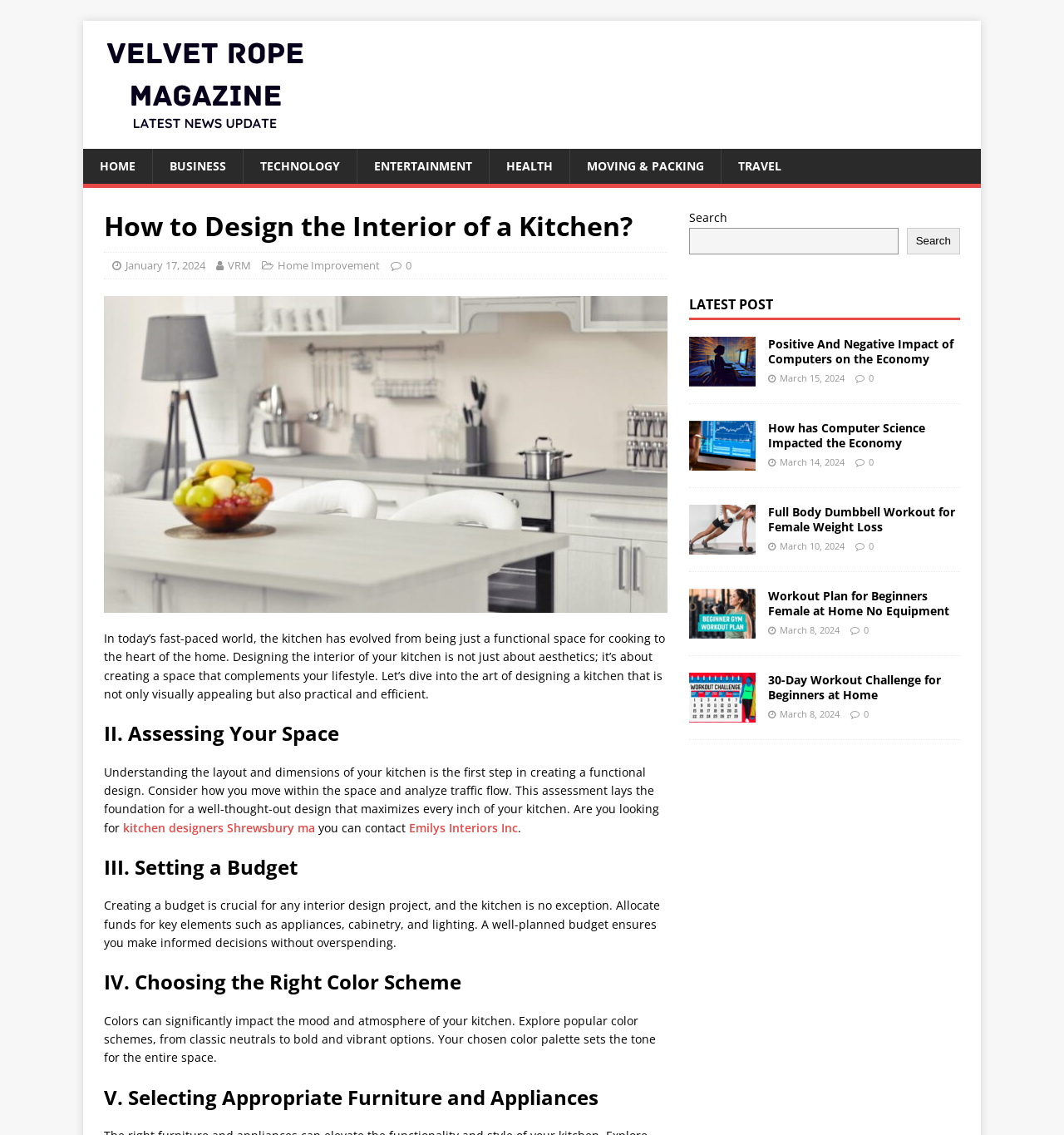Pinpoint the bounding box coordinates for the area that should be clicked to perform the following instruction: "Click on the 'HOME' link".

[0.078, 0.131, 0.143, 0.162]